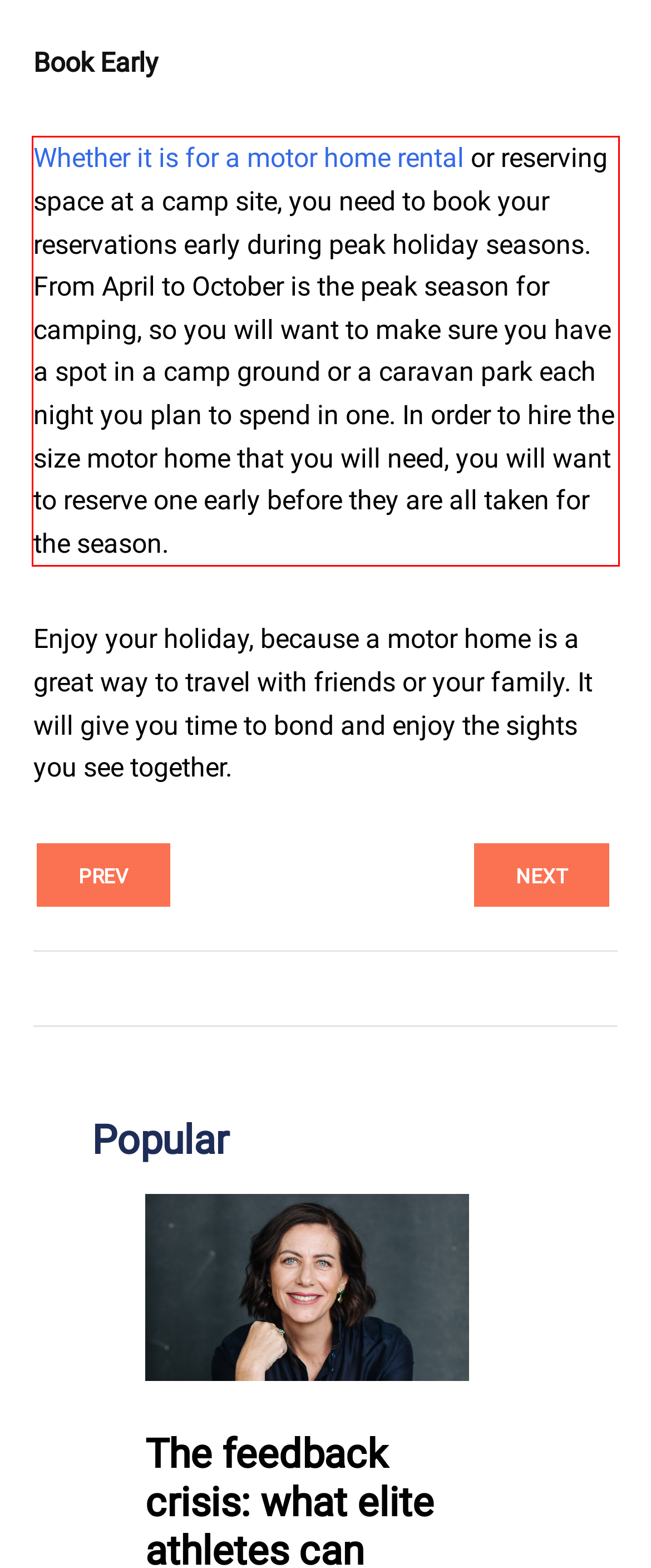Within the screenshot of a webpage, identify the red bounding box and perform OCR to capture the text content it contains.

Whether it is for a motor home rental or reserving space at a camp site, you need to book your reservations early during peak holiday seasons. From April to October is the peak season for camping, so you will want to make sure you have a spot in a camp ground or a caravan park each night you plan to spend in one. In order to hire the size motor home that you will need, you will want to reserve one early before they are all taken for the season.